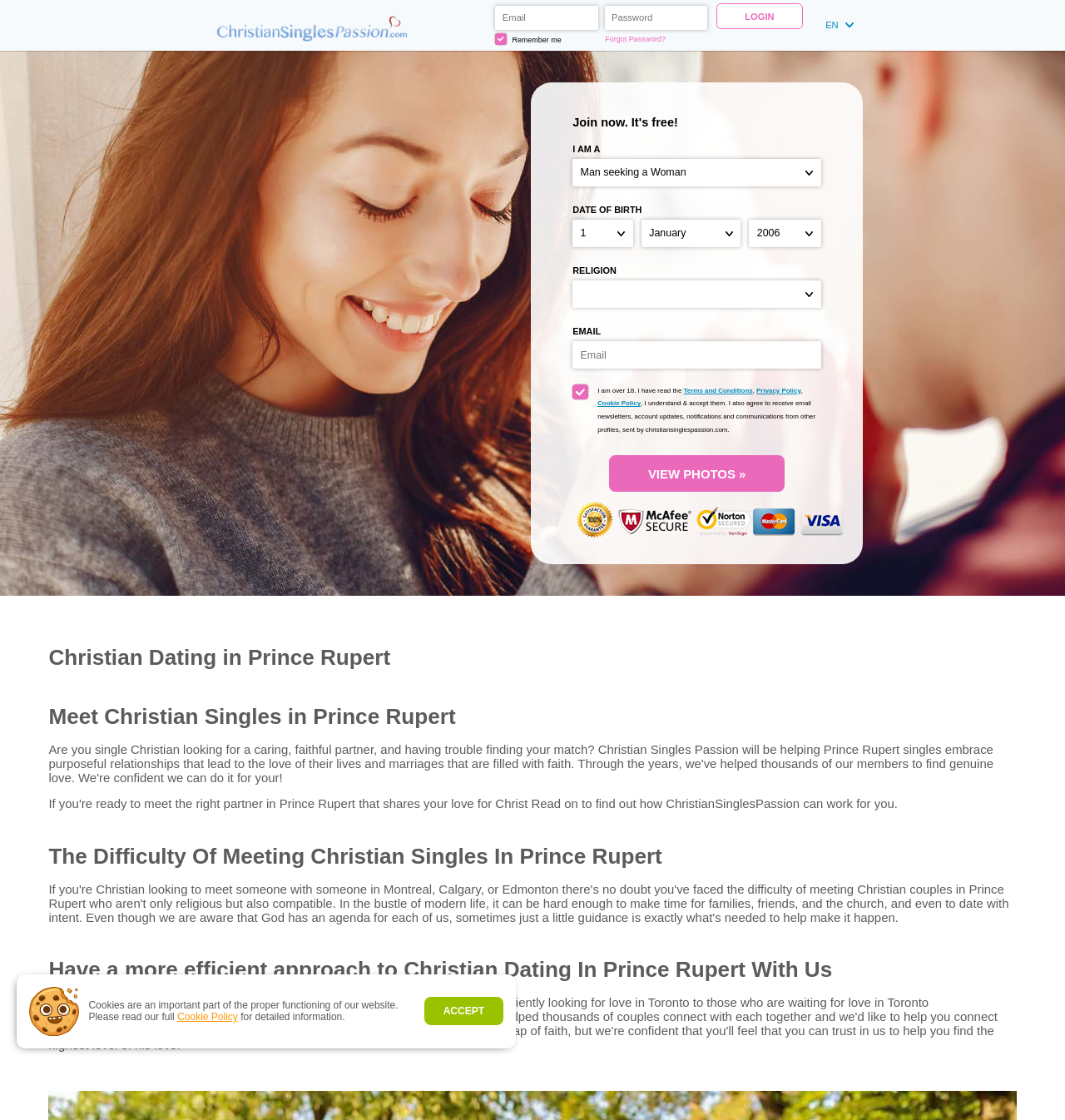Is the website secure?
From the image, respond using a single word or phrase.

Yes